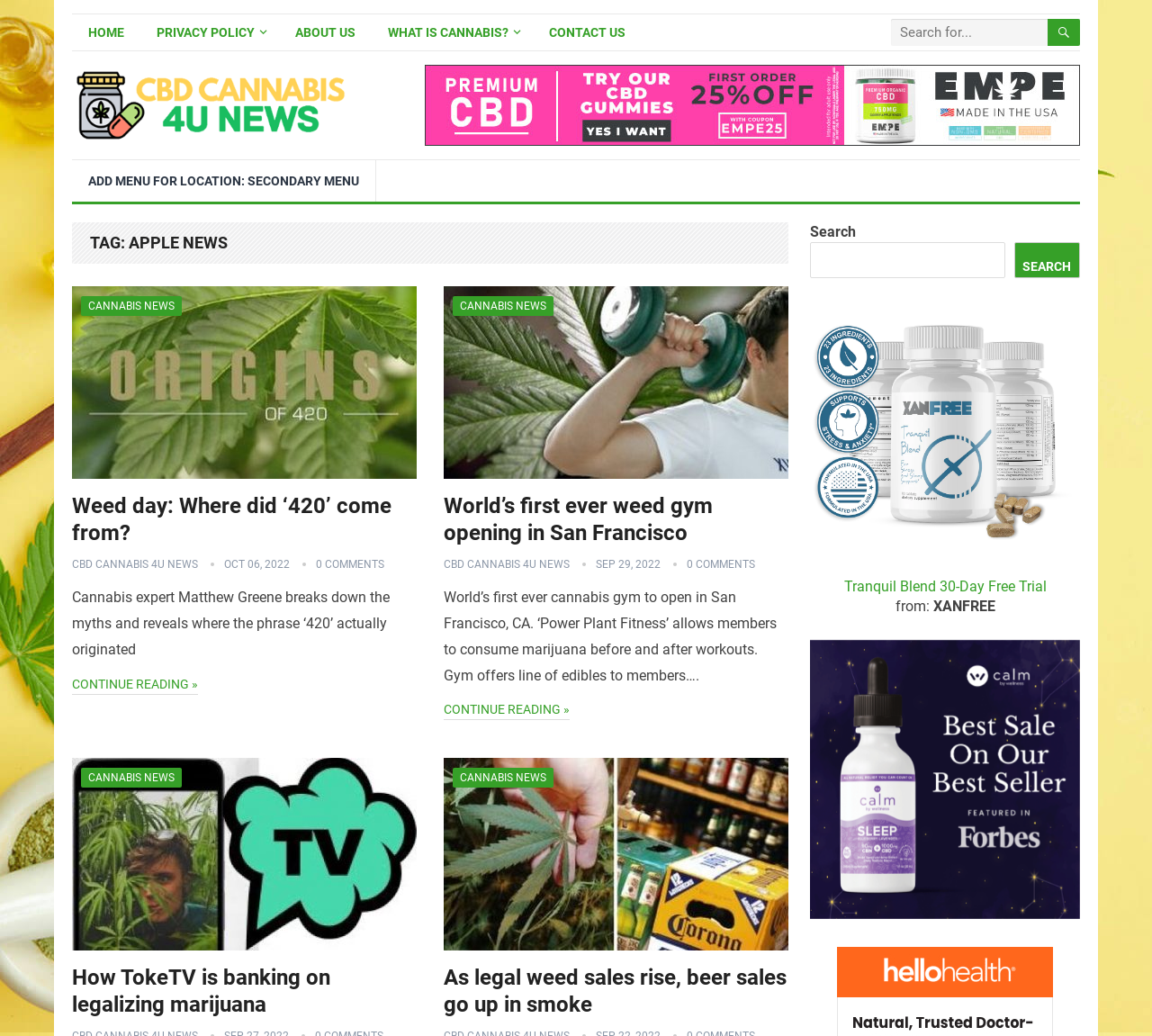Given the element description "name="s" placeholder="Search for..."", identify the bounding box of the corresponding UI element.

[0.773, 0.018, 0.938, 0.044]